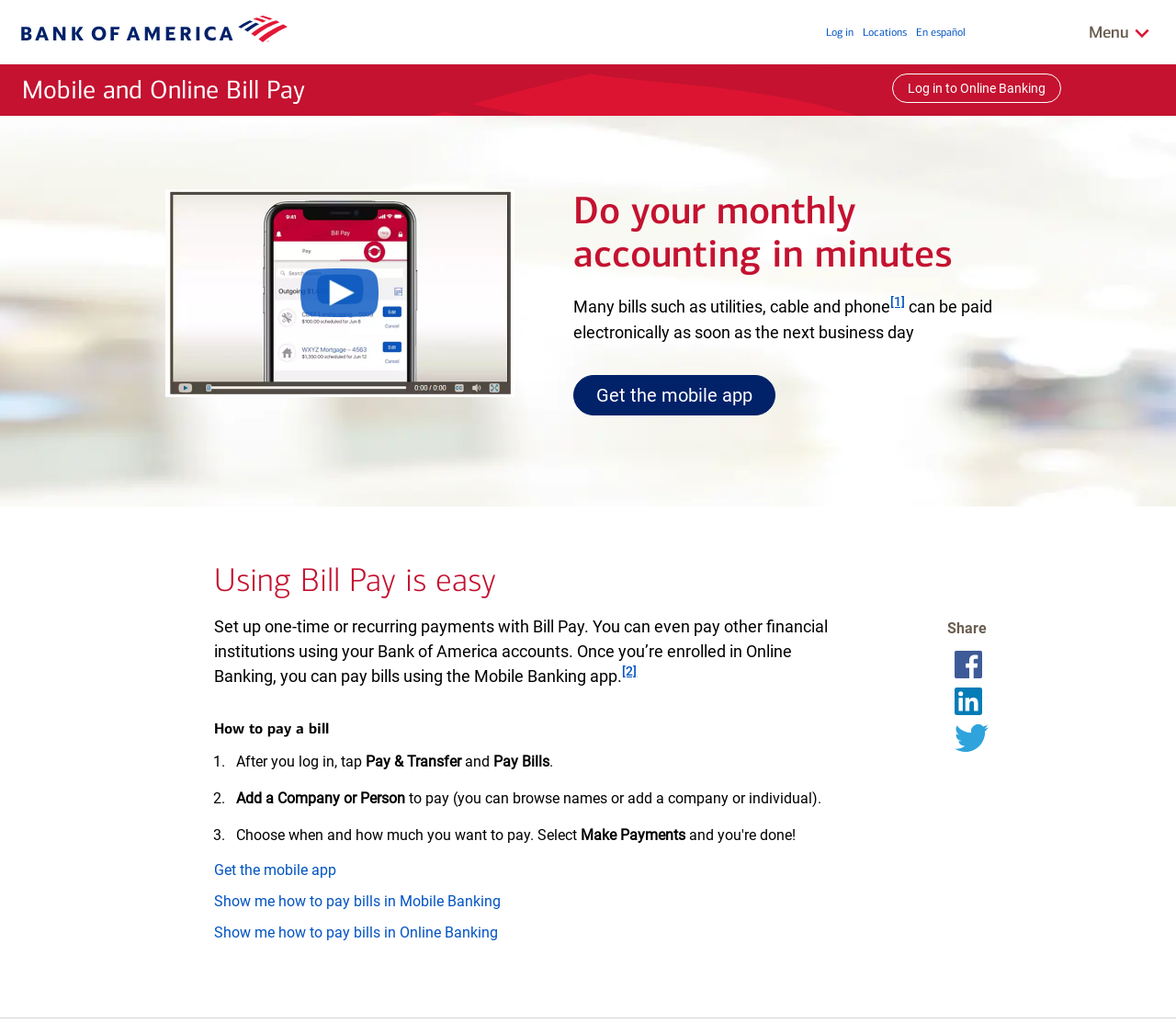Determine the bounding box coordinates for the area that should be clicked to carry out the following instruction: "Show me how to pay bills in Mobile Banking".

[0.182, 0.871, 0.712, 0.892]